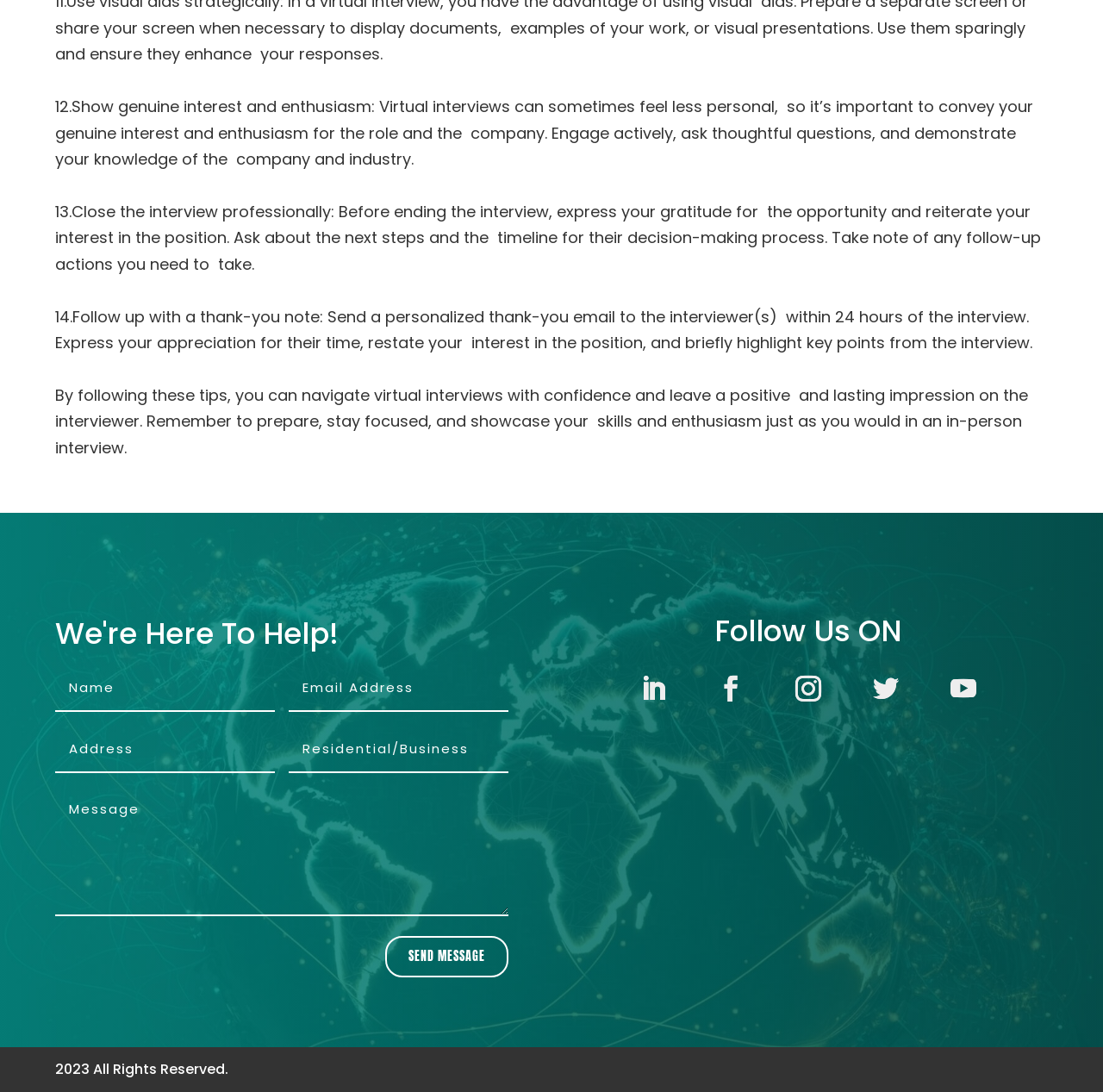How many textboxes are available on the webpage?
Answer with a single word or phrase, using the screenshot for reference.

6